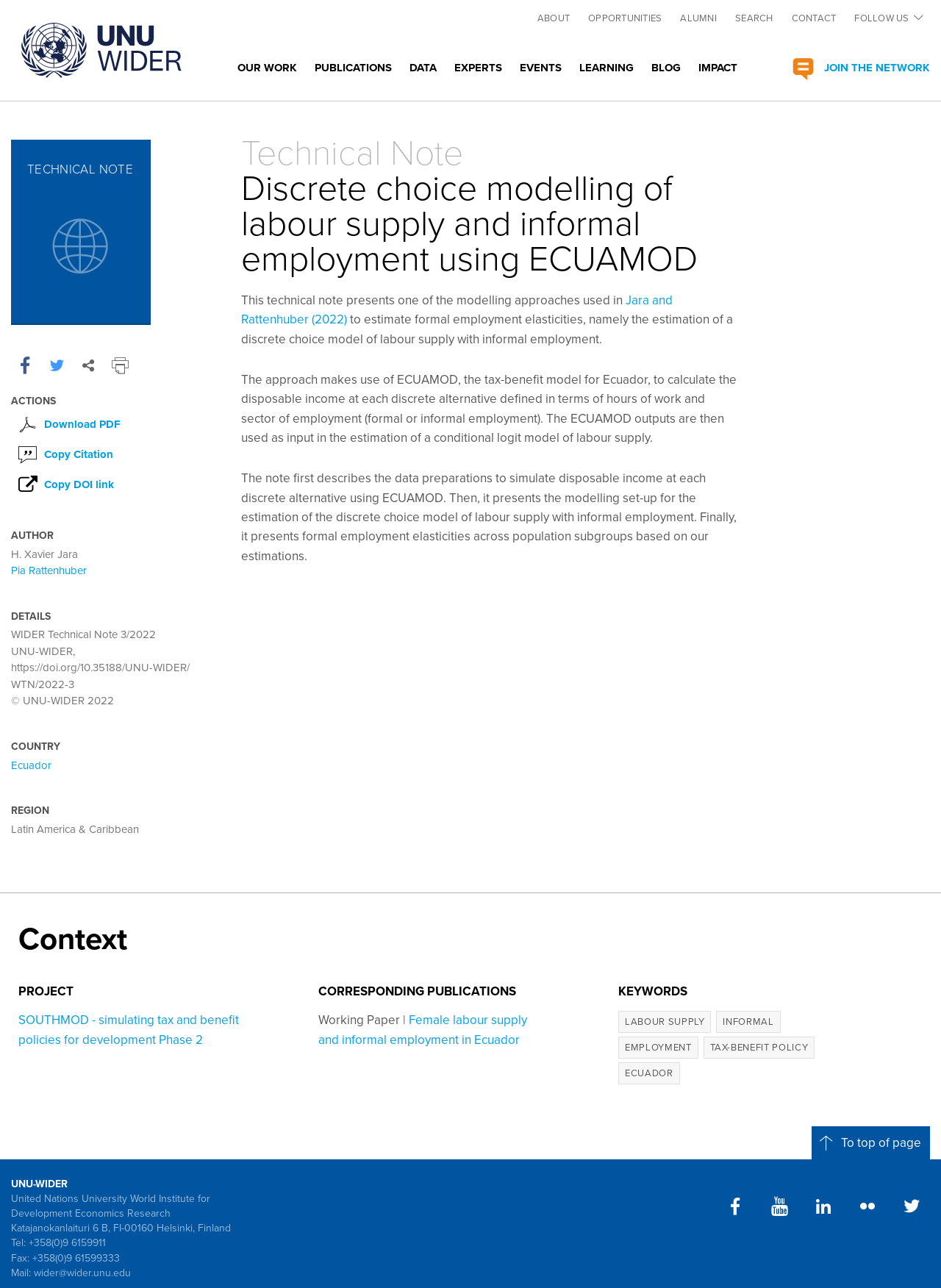Please find the bounding box coordinates of the element that needs to be clicked to perform the following instruction: "Read the 'CORRESPONDING PUBLICATIONS' section". The bounding box coordinates should be four float numbers between 0 and 1, represented as [left, top, right, bottom].

[0.338, 0.764, 0.657, 0.775]